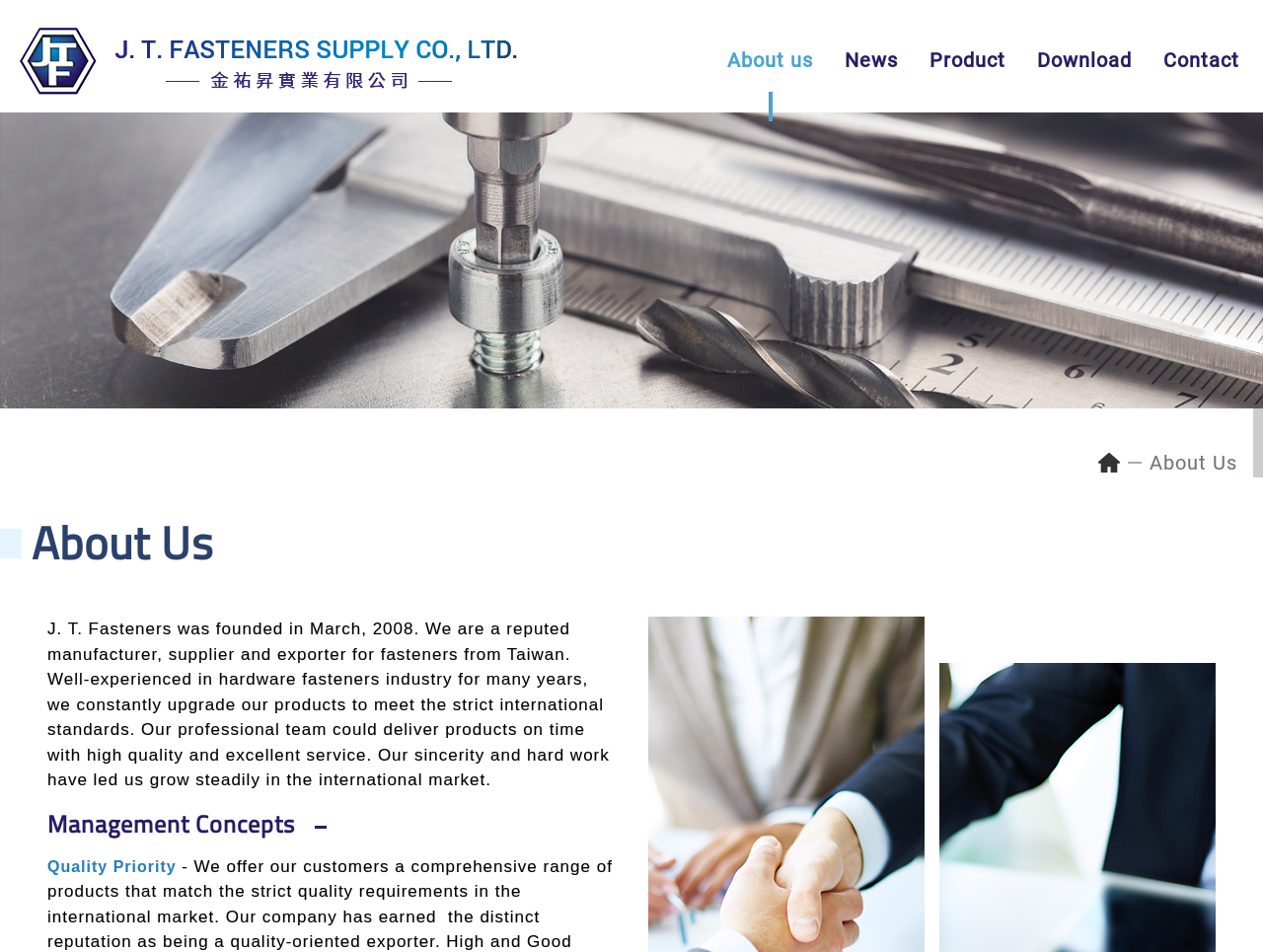What is the company's founding year?
Your answer should be a single word or phrase derived from the screenshot.

2008